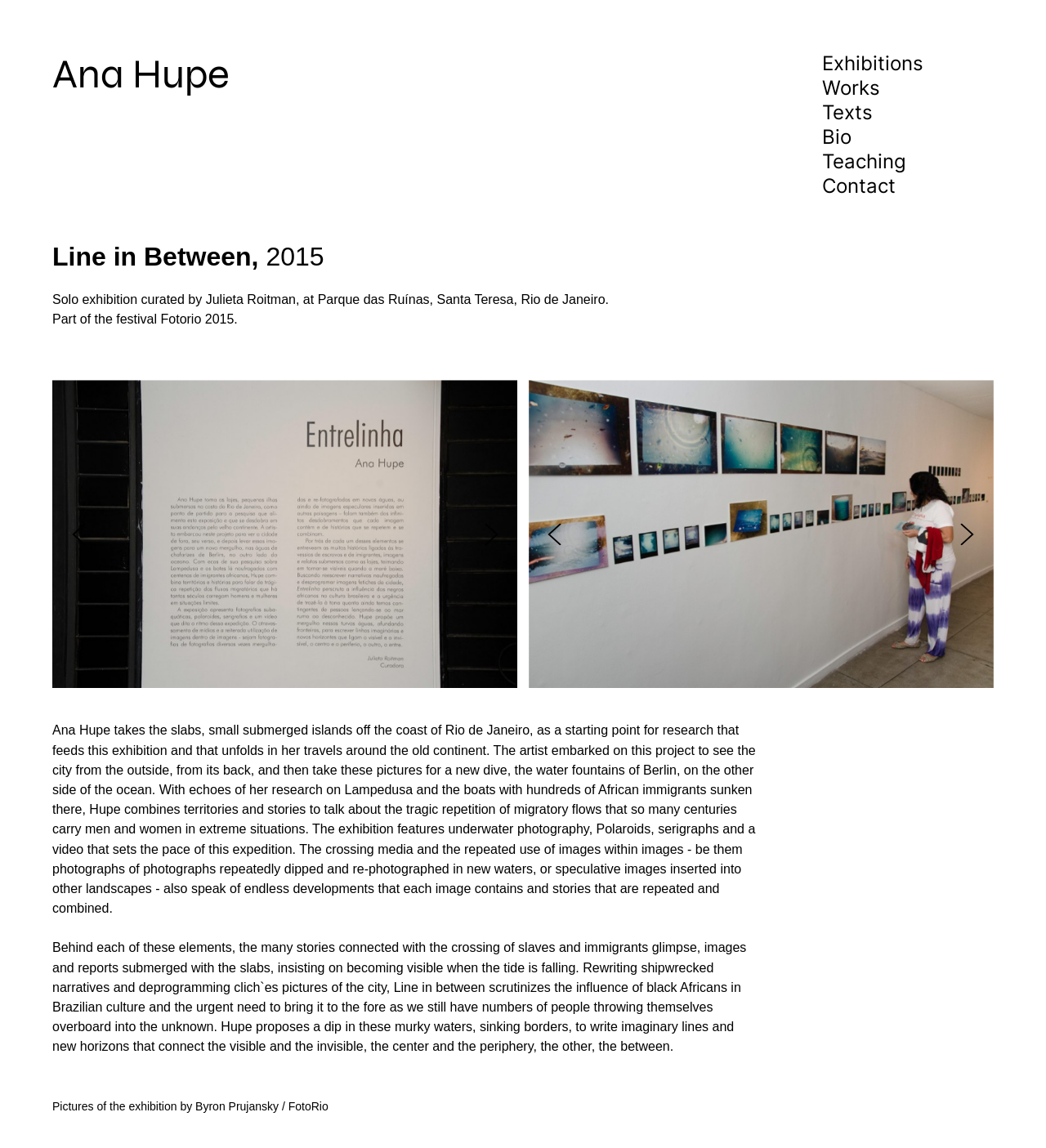What is the location of the exhibition?
Give a single word or phrase answer based on the content of the image.

Parque das Ruínas, Rio de Janeiro